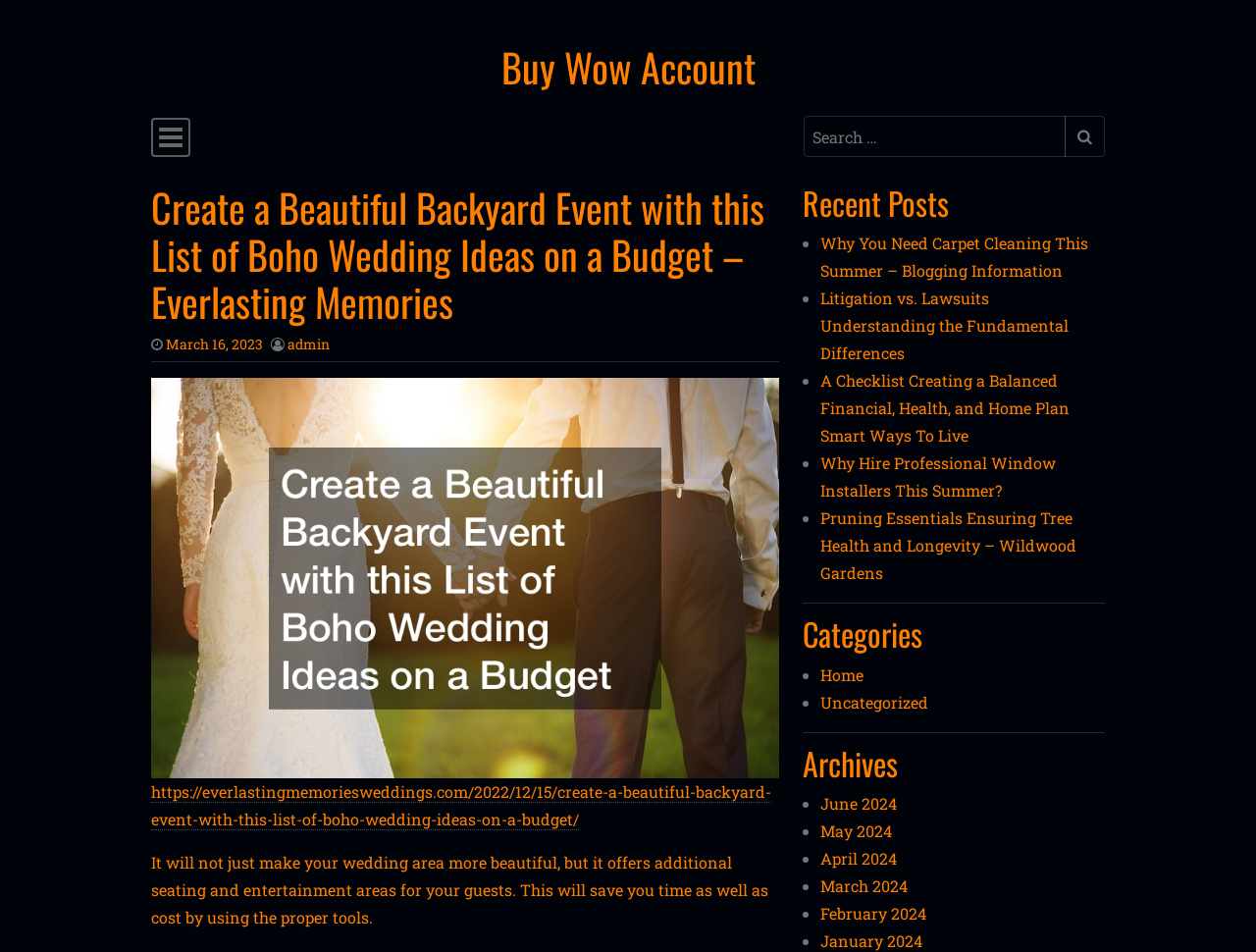Show the bounding box coordinates of the region that should be clicked to follow the instruction: "Search for something."

[0.64, 0.122, 0.848, 0.165]